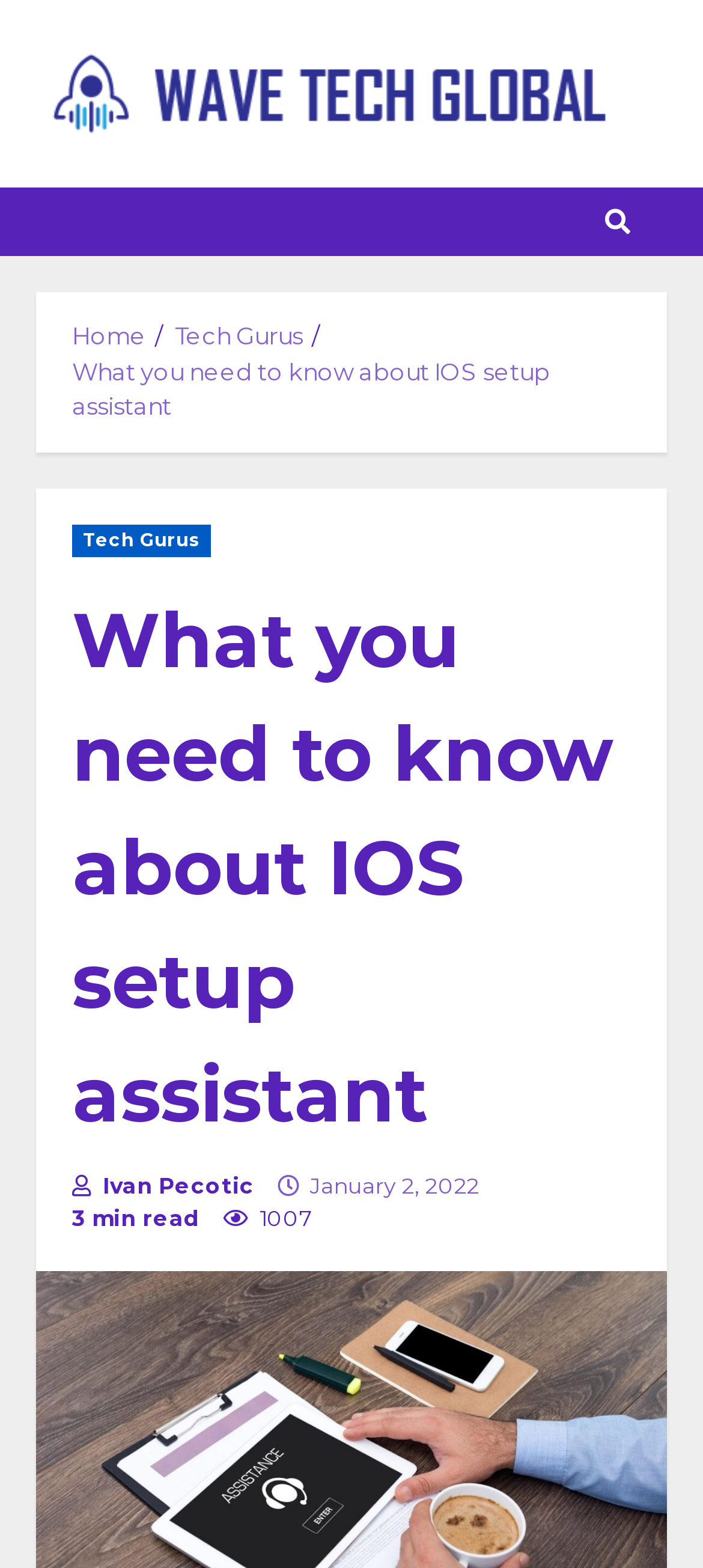Can you pinpoint the bounding box coordinates for the clickable element required for this instruction: "read What you need to know about IOS setup assistant article"? The coordinates should be four float numbers between 0 and 1, i.e., [left, top, right, bottom].

[0.103, 0.372, 0.897, 0.735]